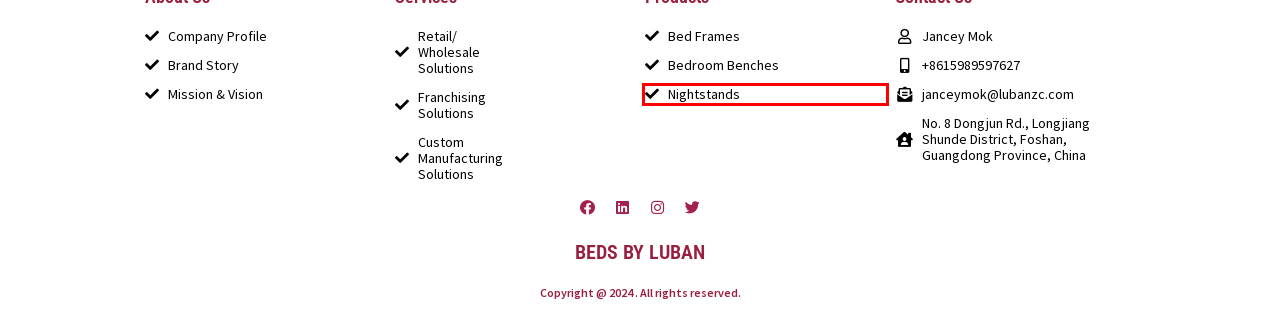You have a screenshot of a webpage, and a red bounding box highlights an element. Select the webpage description that best fits the new page after clicking the element within the bounding box. Options are:
A. Wholesale Bedroom Nightstands Manufacturer in China
B. Wholesale Modern Bed Frames Manufacturers in China
C. About Us - Beds By Luban
D. Bedroom Benches Archives - Beds By Luban
E. Bedroom Furniture Brands Online - Beds by Luban
F. Blog - Beds By Luban
G. ChicCustom | Customize Furniture Manufacturers
H. Services - Beds By Luban

A